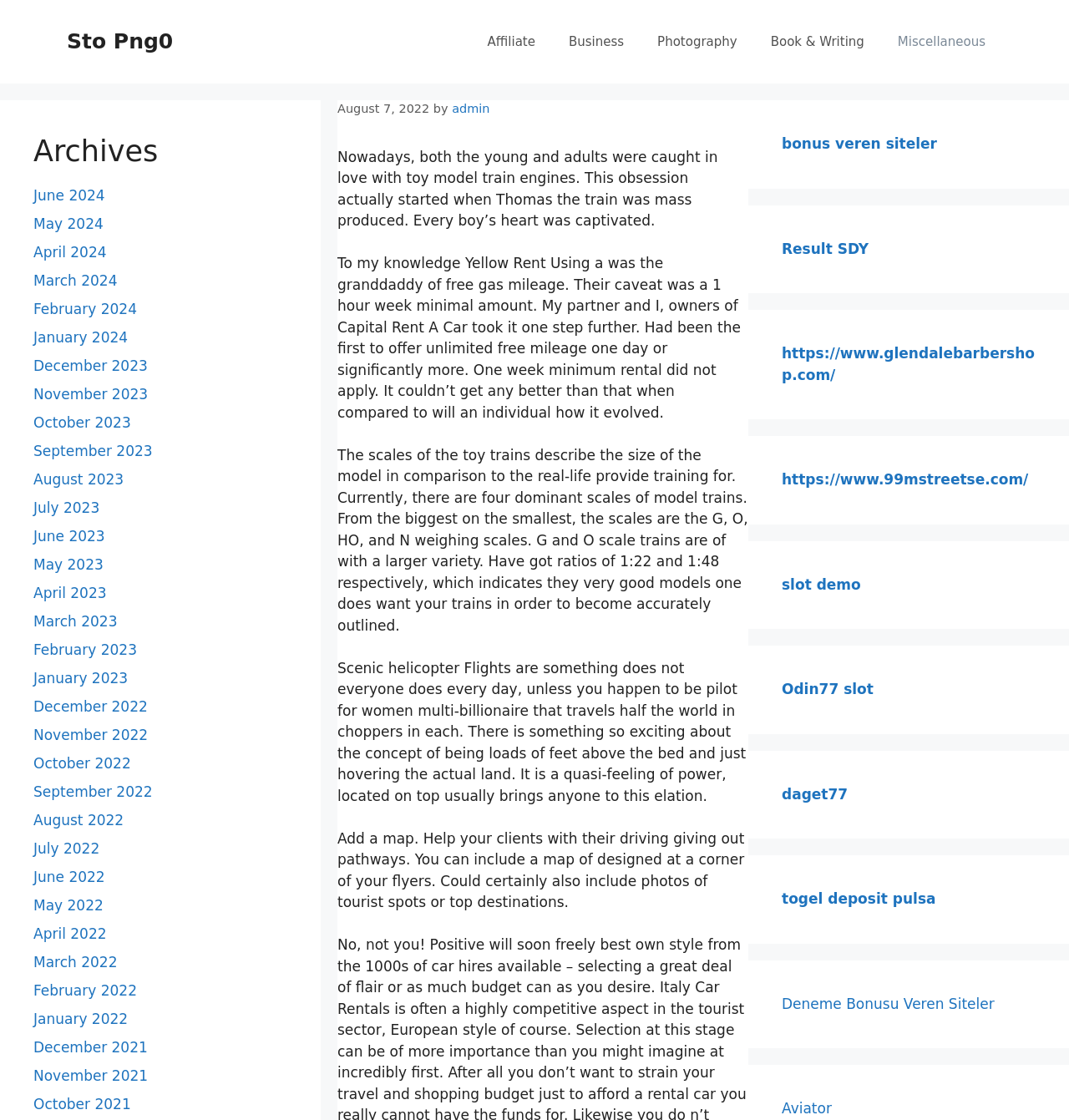Locate the bounding box coordinates of the UI element described by: "Deneme Bonusu Veren Siteler". Provide the coordinates as four float numbers between 0 and 1, formatted as [left, top, right, bottom].

[0.731, 0.889, 0.93, 0.903]